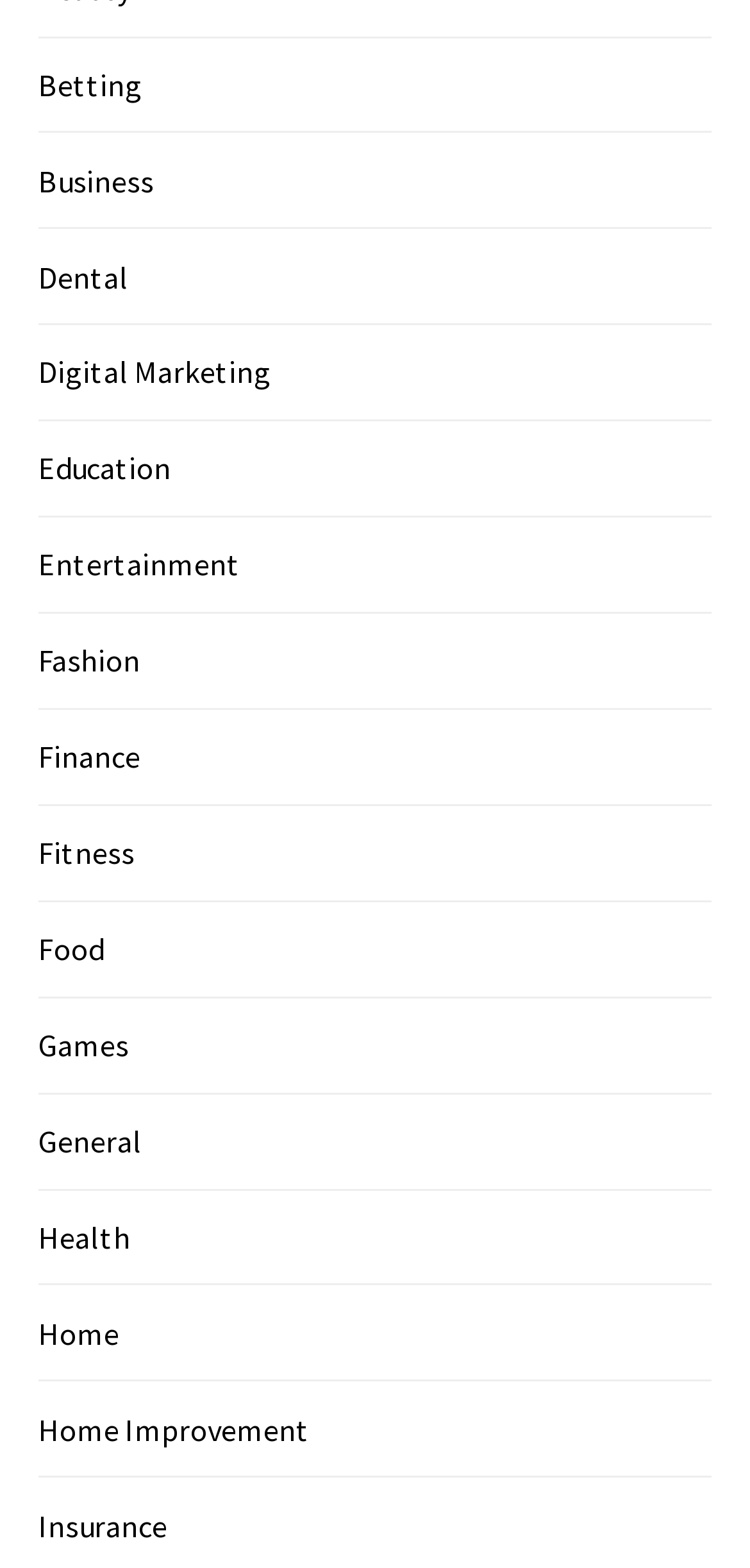Locate the bounding box coordinates of the element to click to perform the following action: 'Check out Home Improvement'. The coordinates should be given as four float values between 0 and 1, in the form of [left, top, right, bottom].

[0.051, 0.899, 0.413, 0.923]